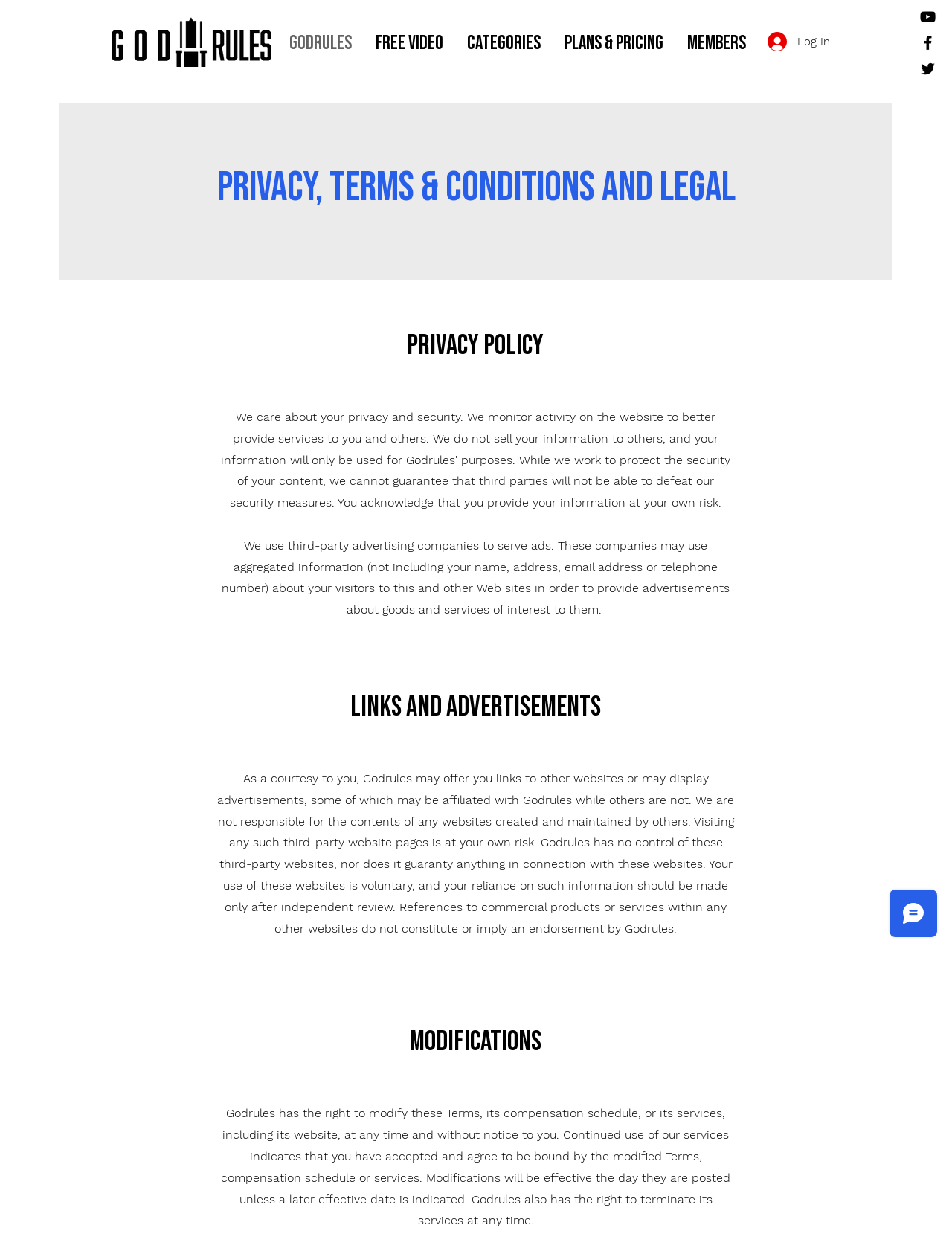Please identify the bounding box coordinates of the element that needs to be clicked to perform the following instruction: "Click the YouTube link".

[0.965, 0.006, 0.984, 0.021]